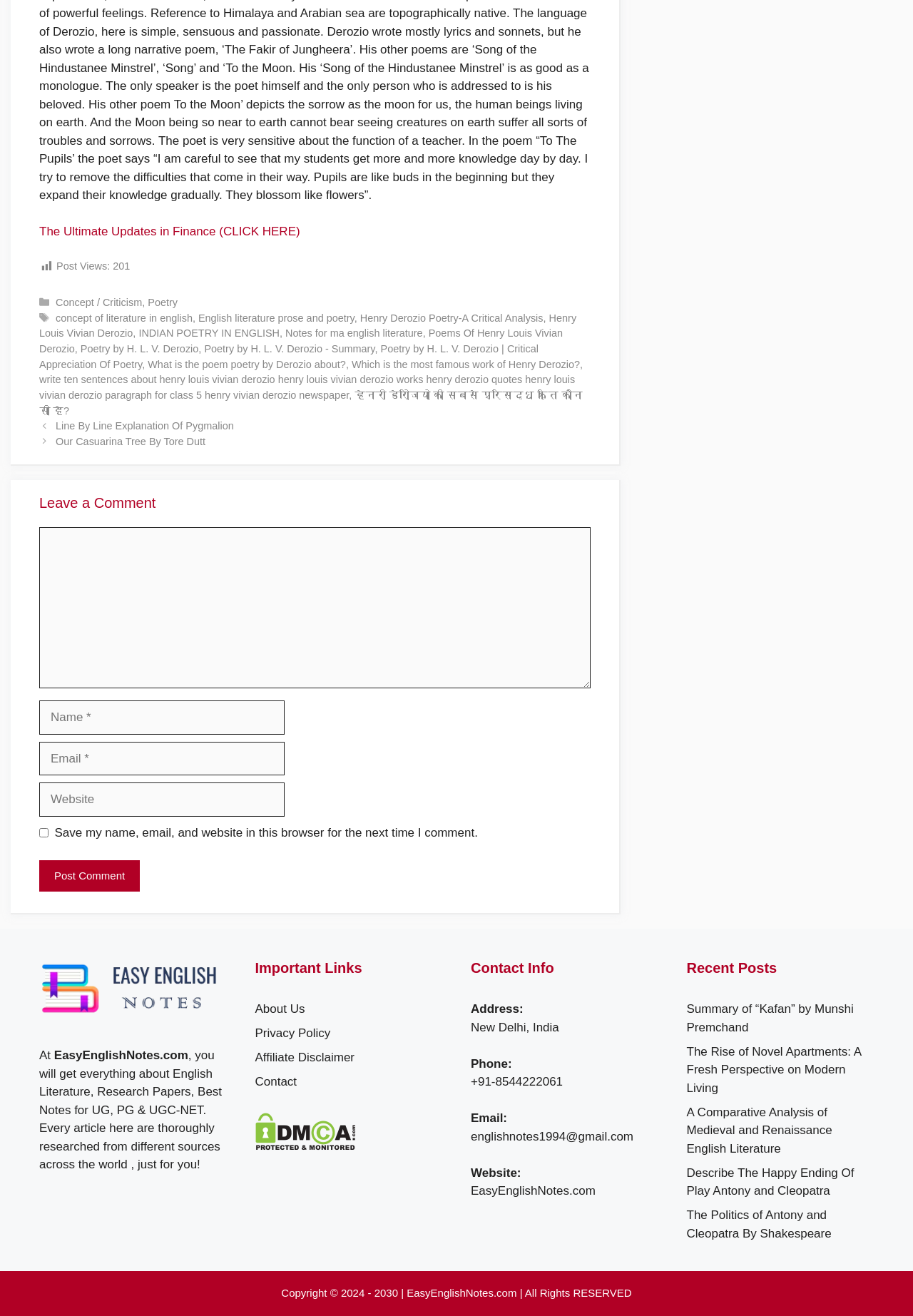Consider the image and give a detailed and elaborate answer to the question: 
What is the phone number?

I found the answer by looking at the 'Contact Info' section, where it lists the phone number as '+91-8544222061'.